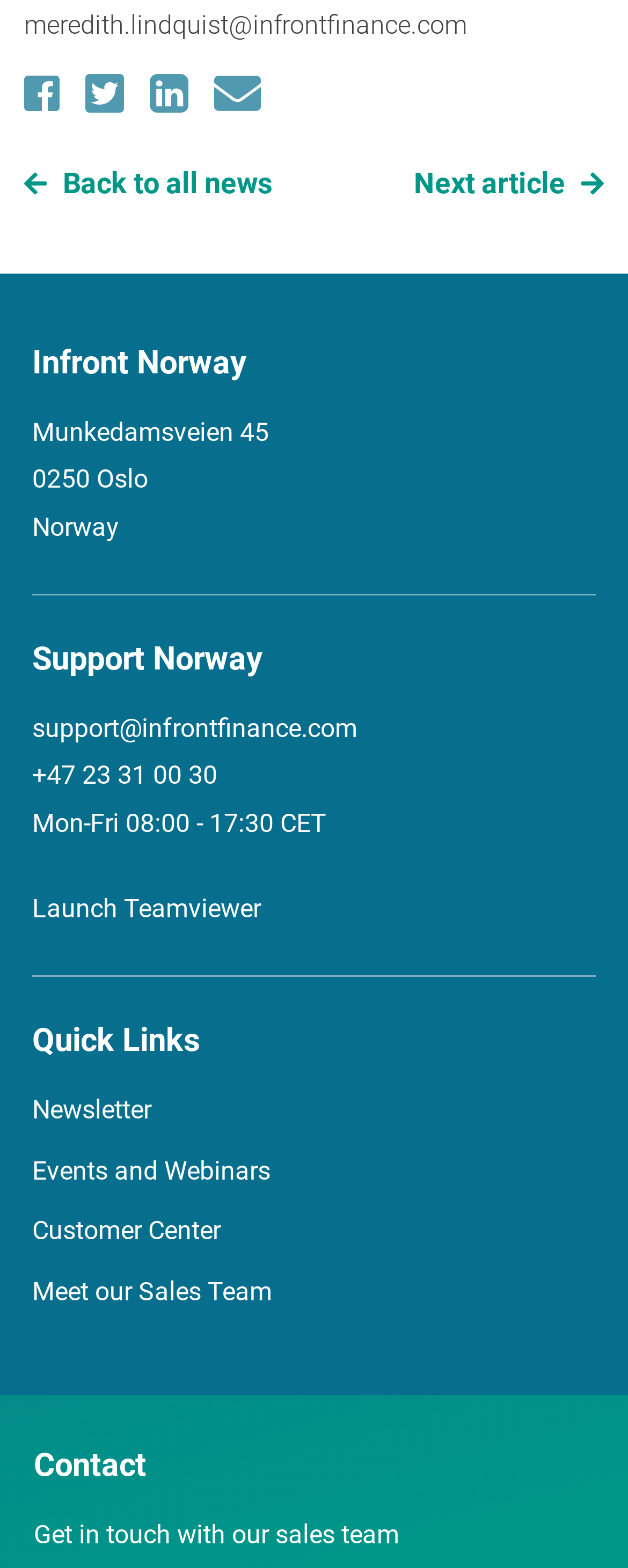What is the email address of Meredith Lindquist?
Answer the question with a single word or phrase derived from the image.

meredith.lindquist@infrontfinance.com